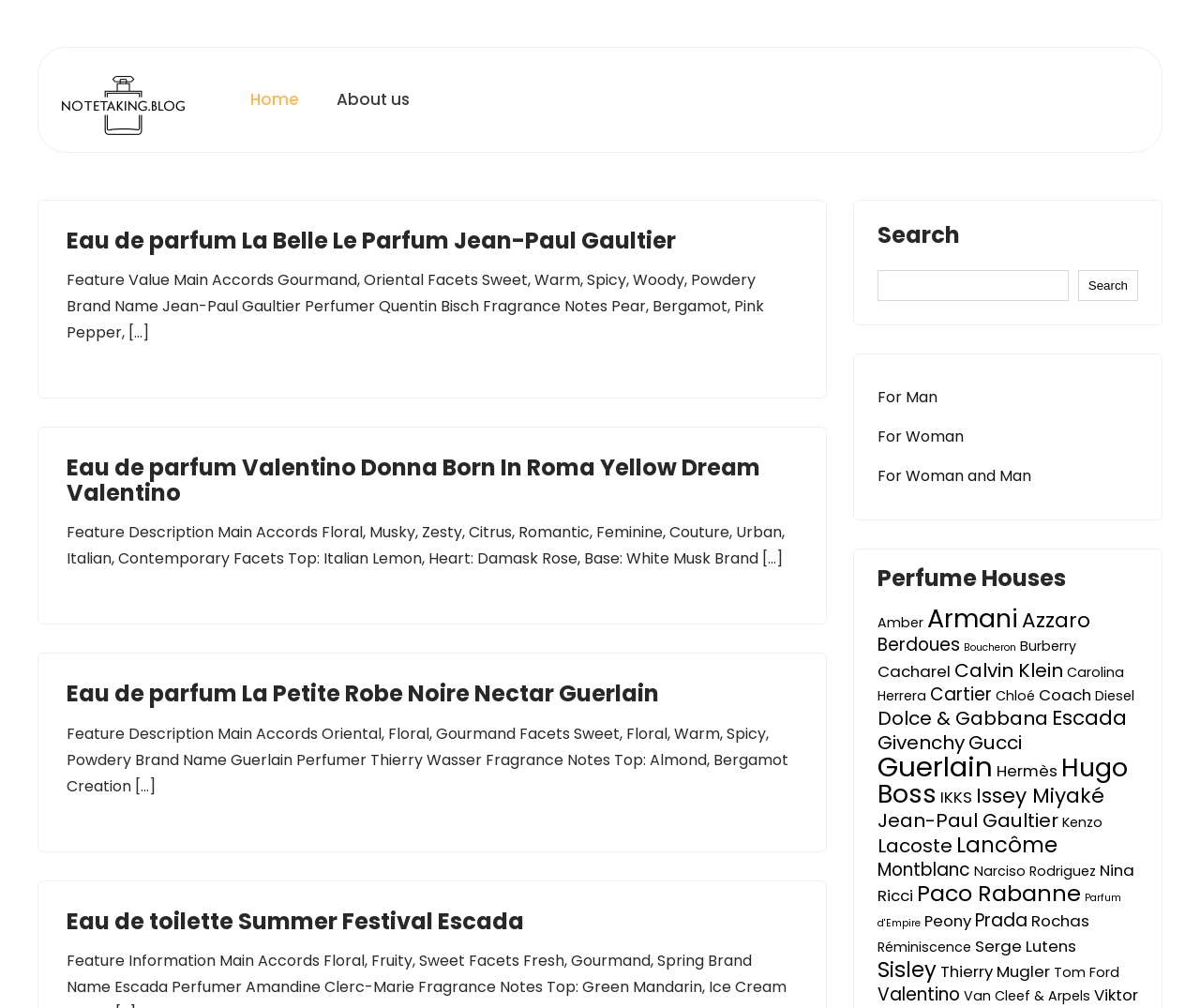How many perfume houses are listed on the webpage?
Examine the image and provide an in-depth answer to the question.

I counted the number of link elements under the 'Perfume Houses' heading, which are 34 in total. These links represent different perfume houses.